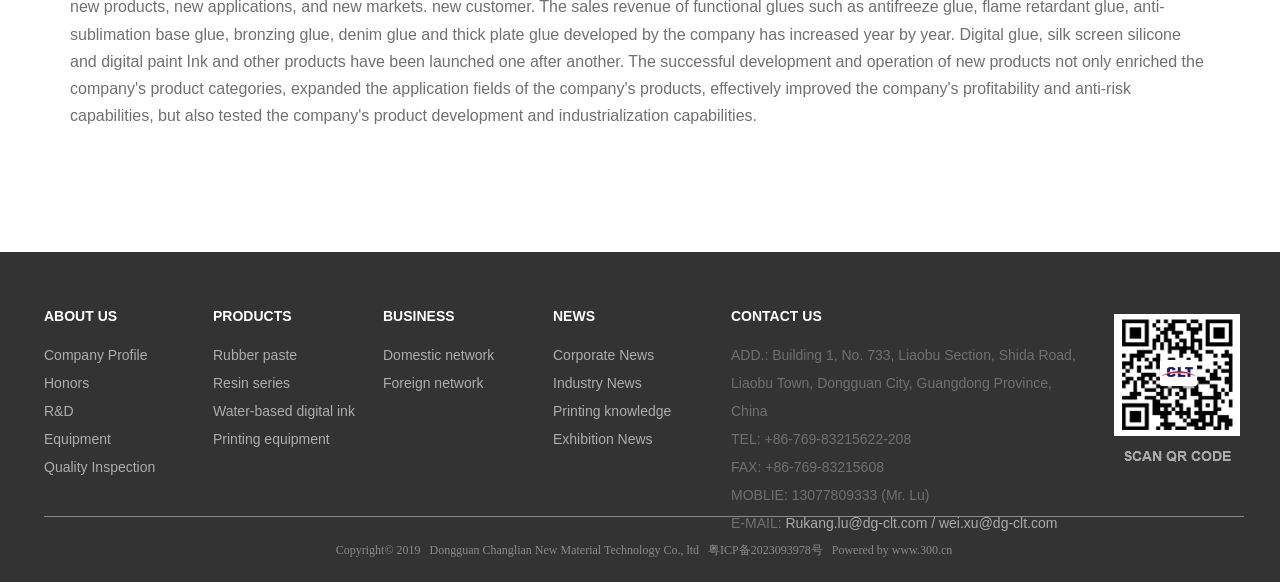Determine the bounding box of the UI element mentioned here: "Industry News". The coordinates must be in the format [left, top, right, bottom] with values ranging from 0 to 1.

[0.432, 0.643, 0.501, 0.671]